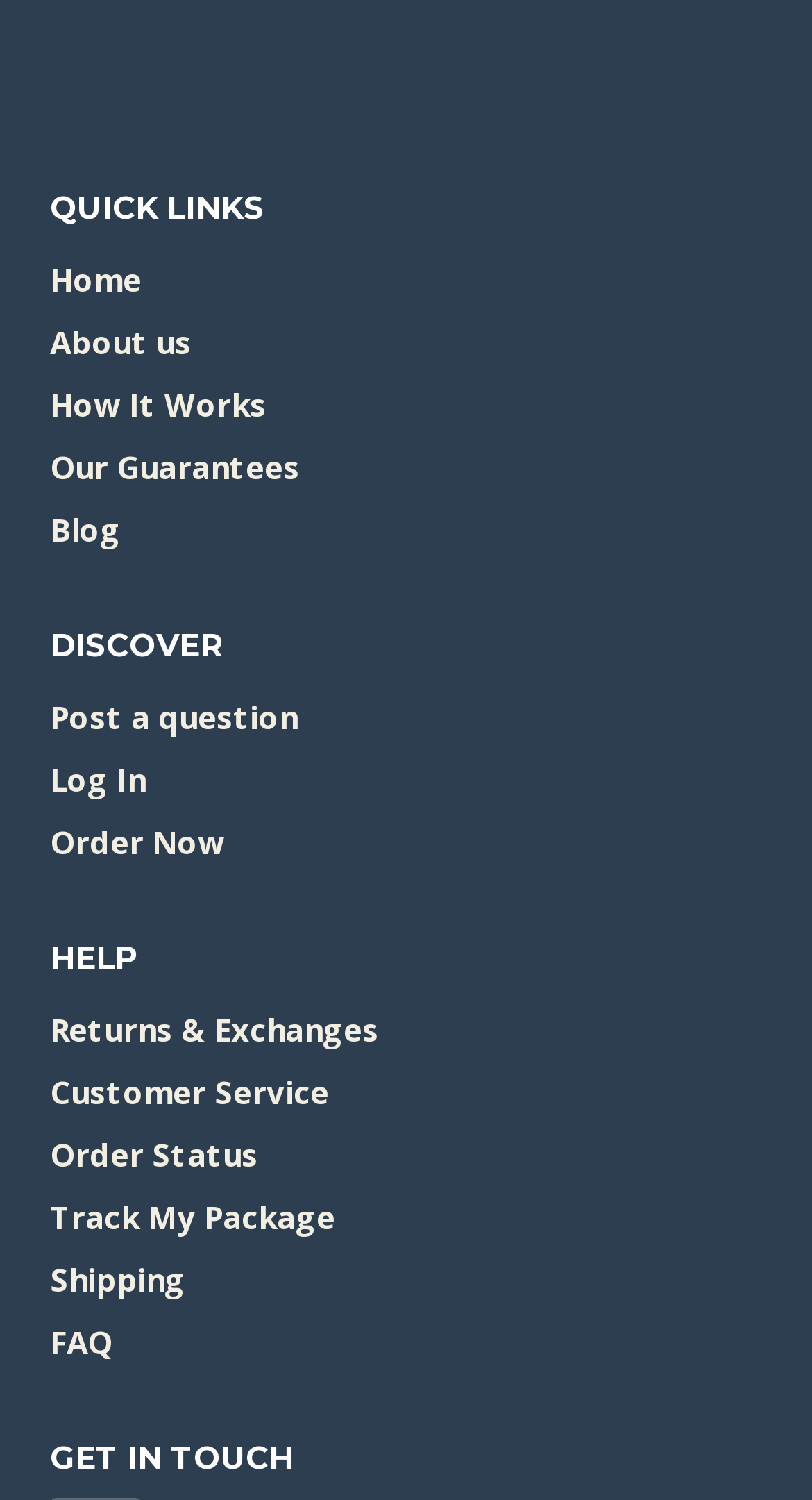Find the bounding box coordinates corresponding to the UI element with the description: "Returns & Exchanges". The coordinates should be formatted as [left, top, right, bottom], with values as floats between 0 and 1.

[0.062, 0.666, 0.938, 0.707]